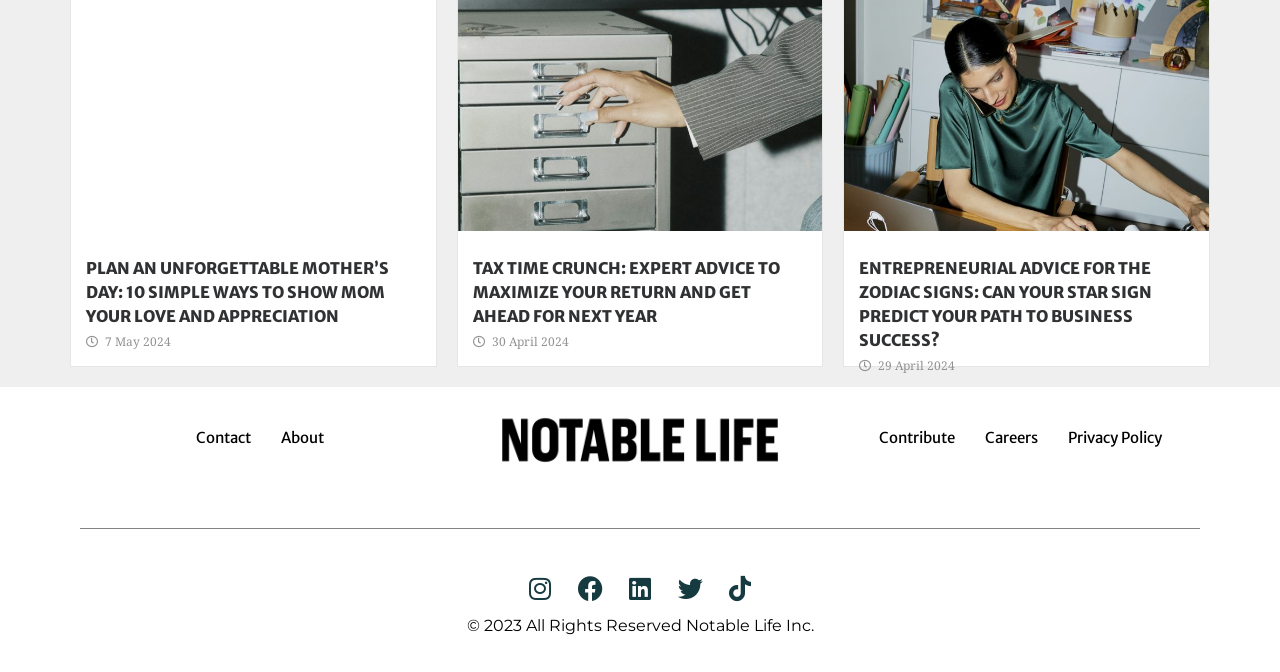How many social media links are there? Observe the screenshot and provide a one-word or short phrase answer.

5